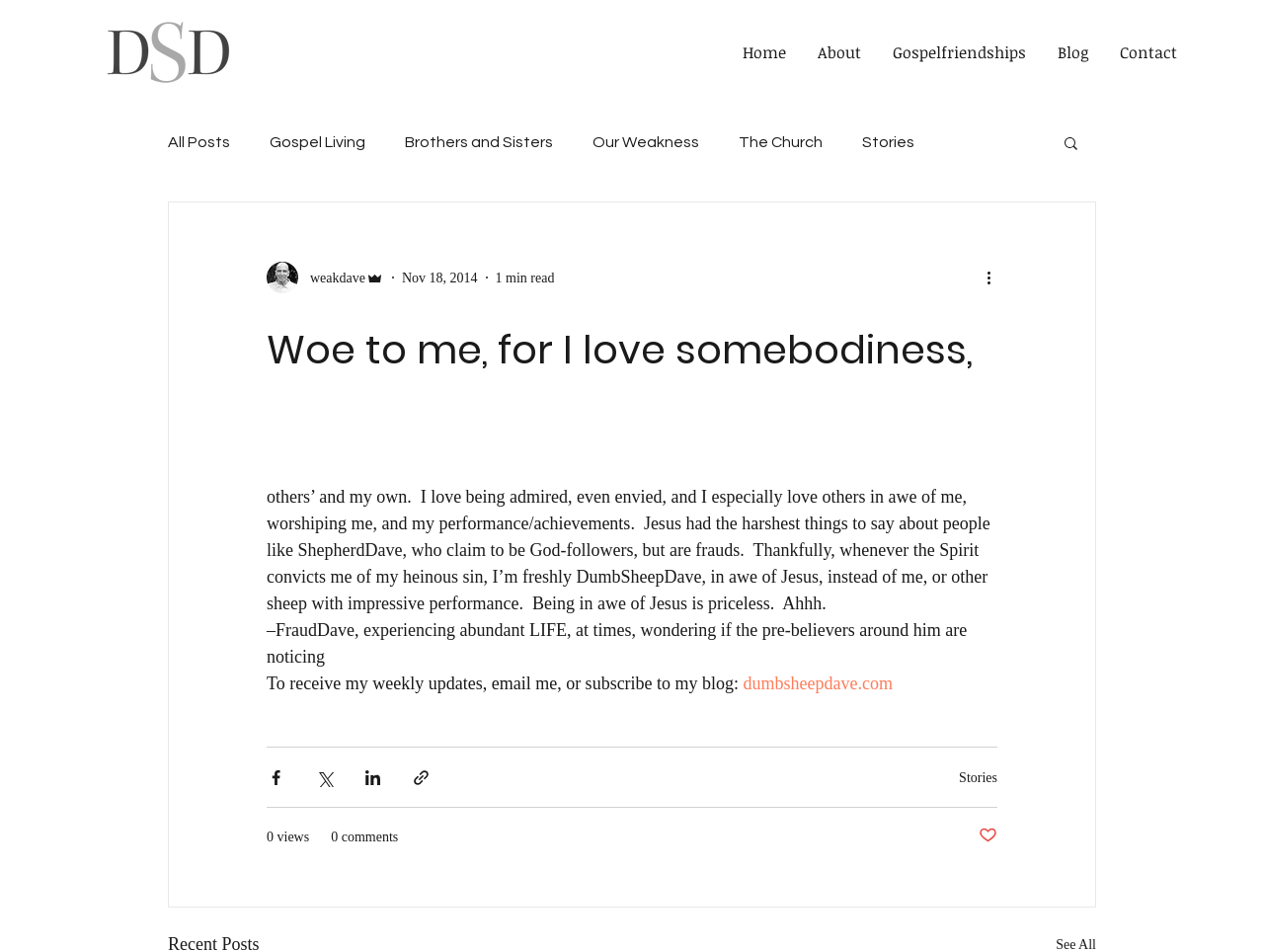Can you specify the bounding box coordinates of the area that needs to be clicked to fulfill the following instruction: "View all blog posts"?

[0.133, 0.141, 0.182, 0.158]